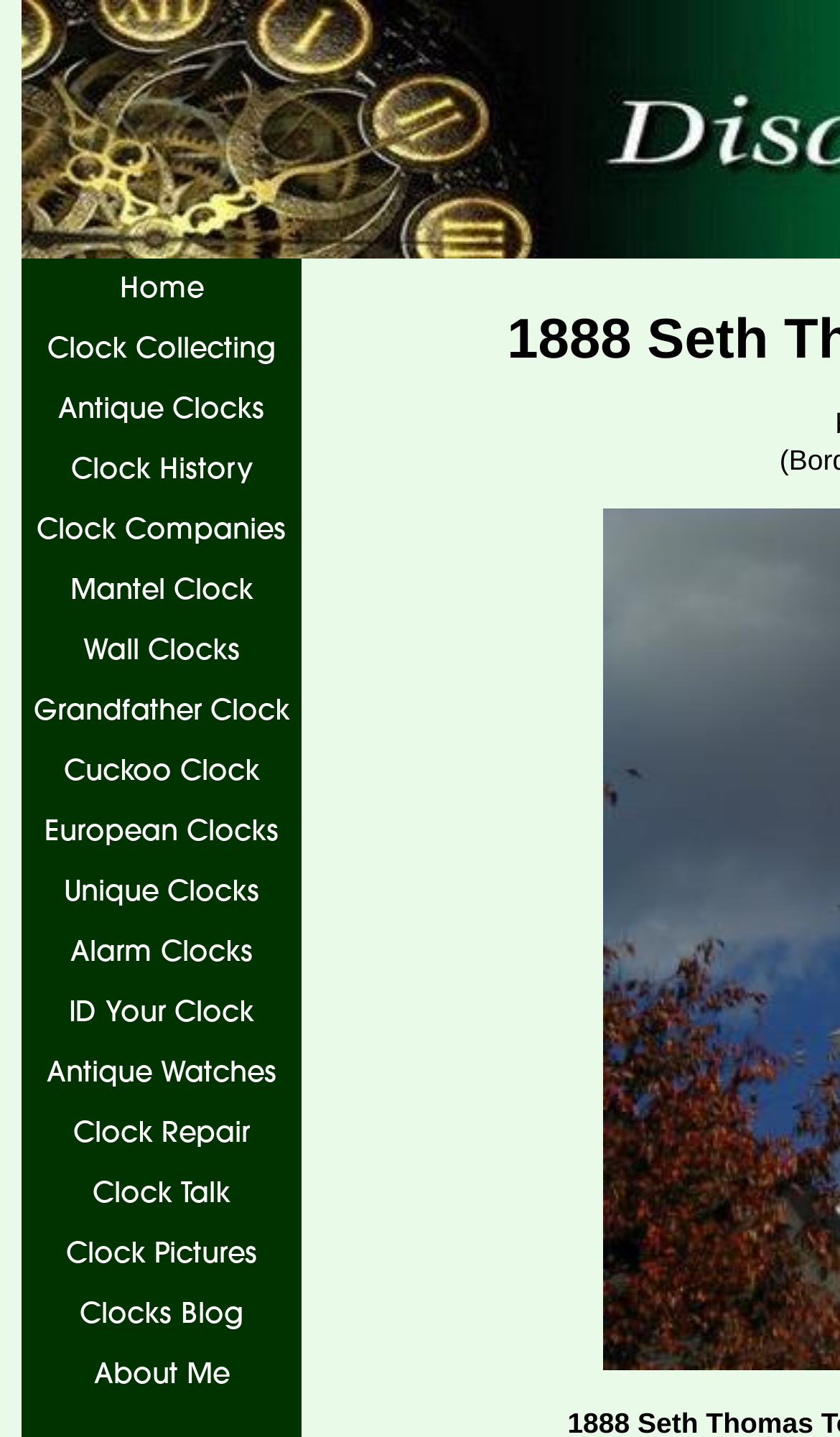Can you pinpoint the bounding box coordinates for the clickable element required for this instruction: "view antique clocks"? The coordinates should be four float numbers between 0 and 1, i.e., [left, top, right, bottom].

[0.026, 0.264, 0.359, 0.306]